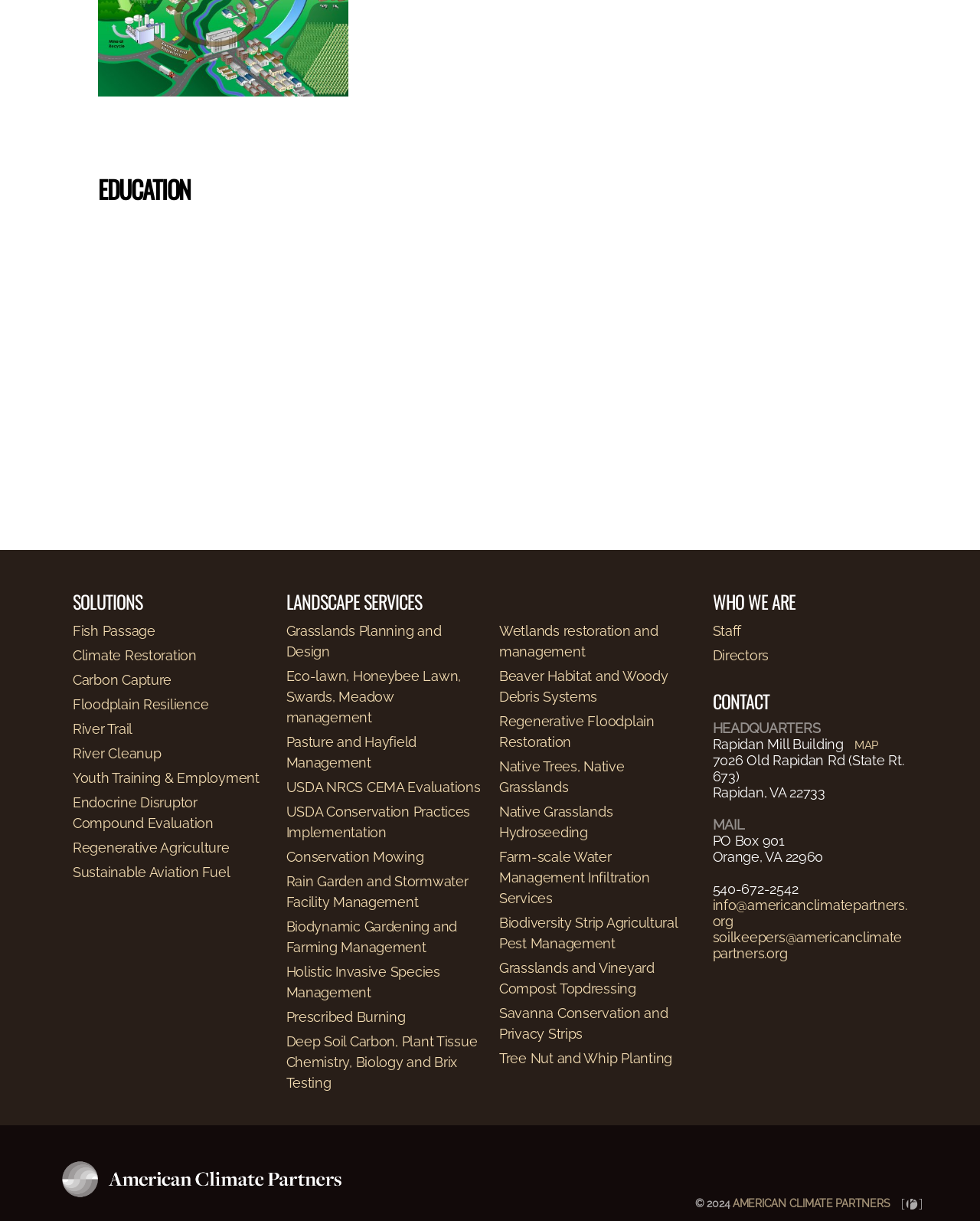Can you determine the bounding box coordinates of the area that needs to be clicked to fulfill the following instruction: "Click on Fish Passage"?

[0.074, 0.51, 0.158, 0.523]